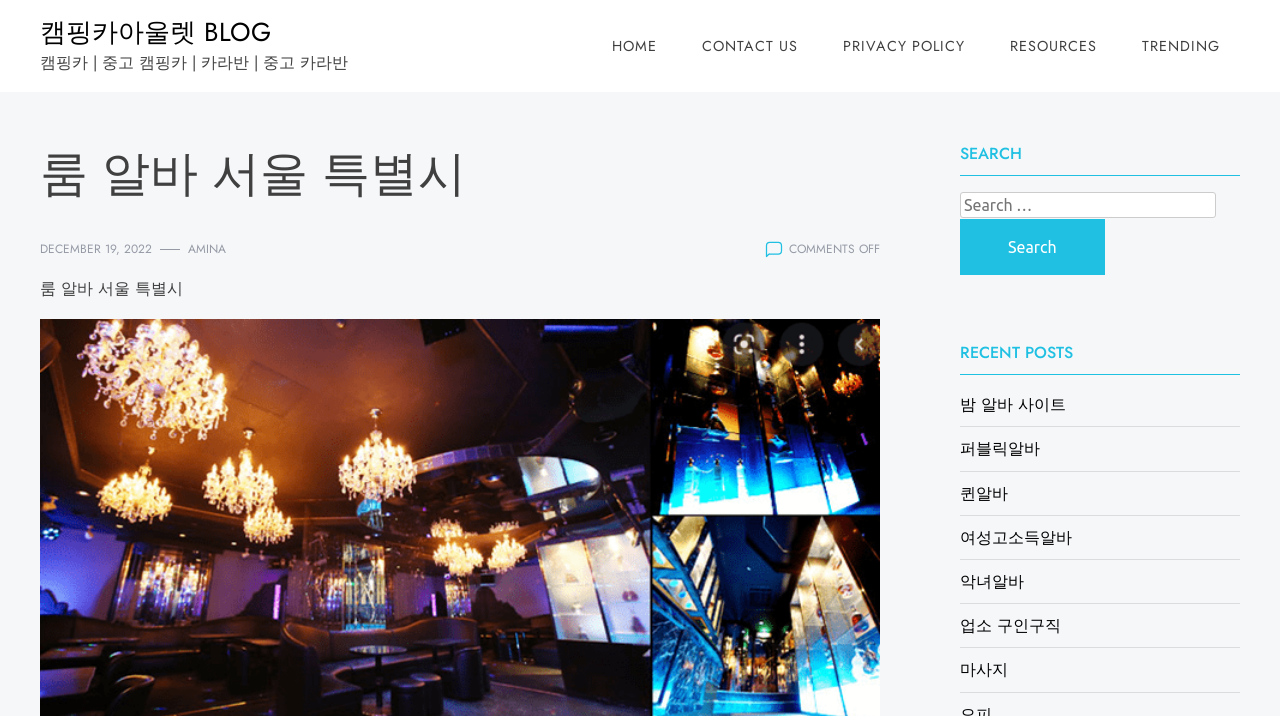Determine the bounding box coordinates for the area that should be clicked to carry out the following instruction: "contact us".

[0.533, 0.036, 0.639, 0.092]